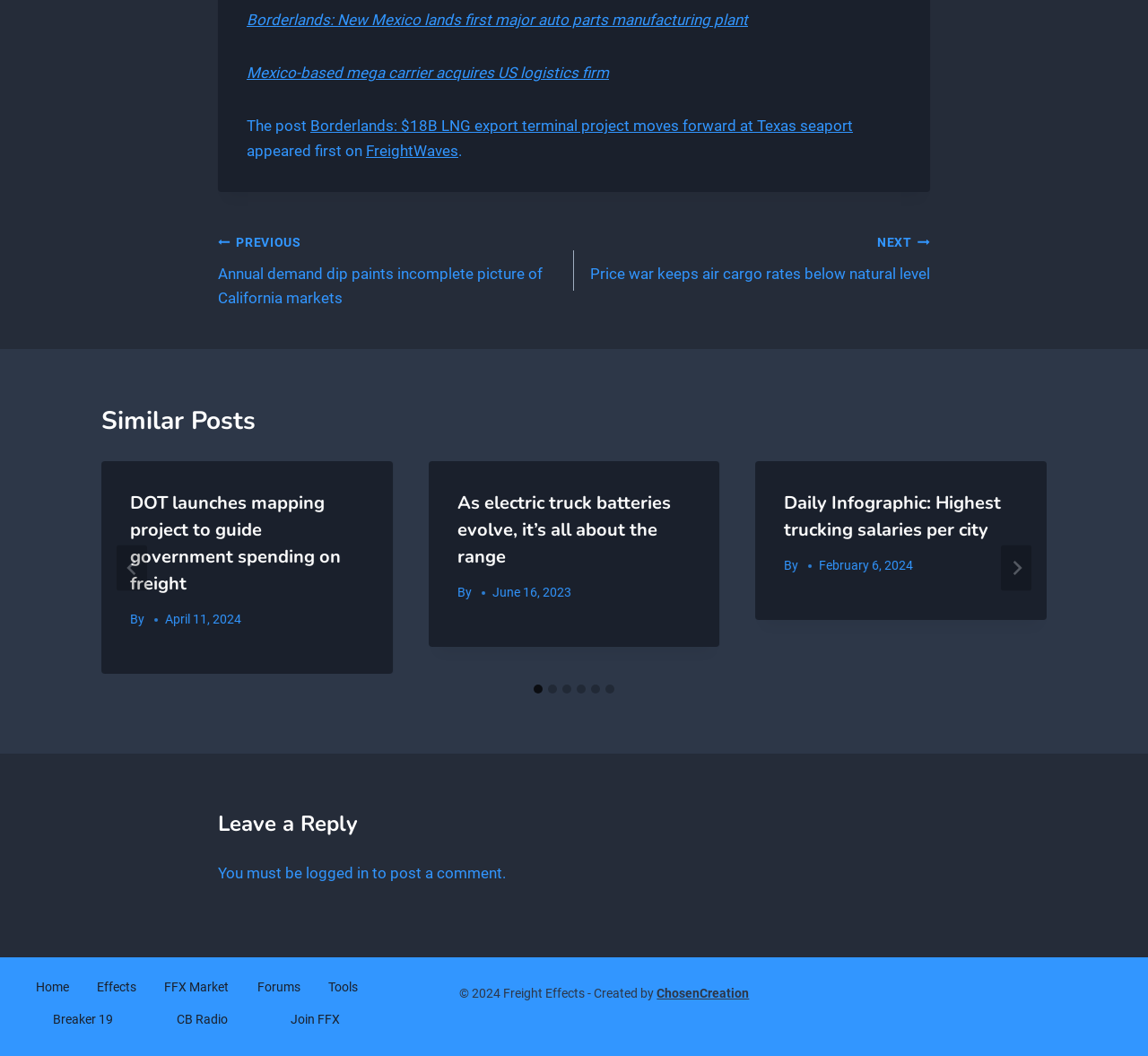How many slides are available in the similar posts section?
Please ensure your answer is as detailed and informative as possible.

In the similar posts section, there are 6 tab panels labeled '1 of 6', '2 of 6', ..., '6 of 6', indicating that there are 6 slides available.